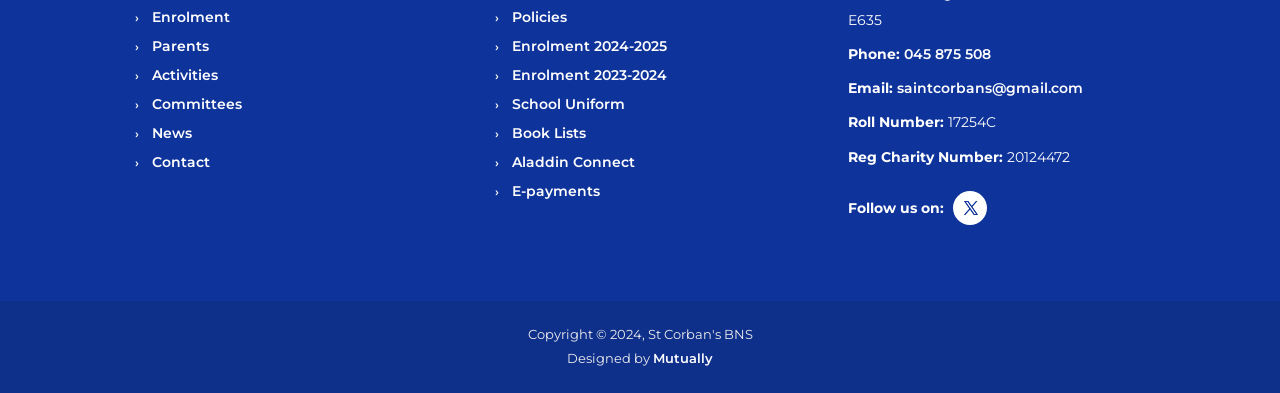Locate the bounding box coordinates of the region to be clicked to comply with the following instruction: "Click Enrolment". The coordinates must be four float numbers between 0 and 1, in the form [left, top, right, bottom].

[0.108, 0.009, 0.18, 0.083]